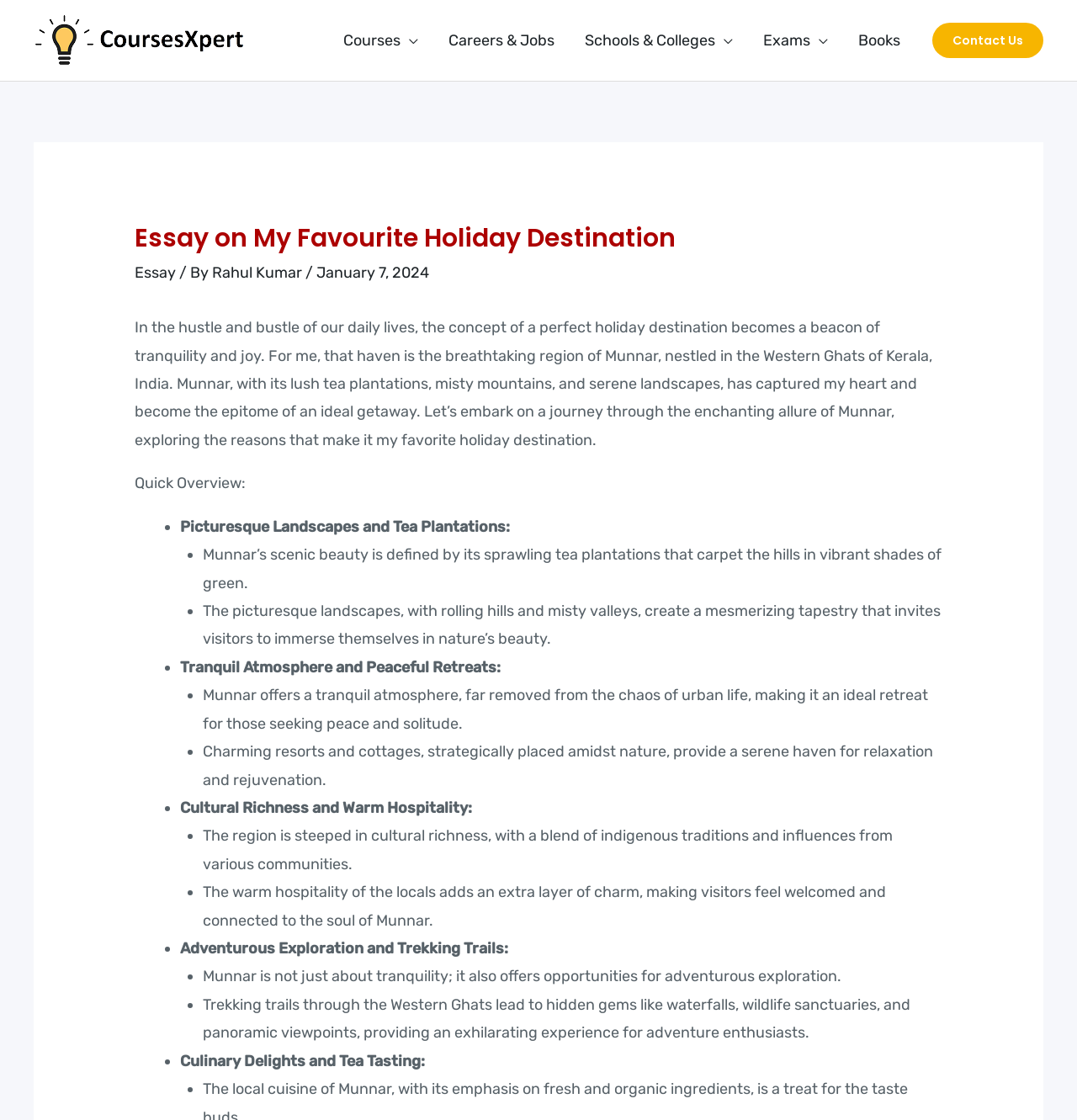What is the title of the essay?
Using the image as a reference, answer with just one word or a short phrase.

Essay on My Favourite Holiday Destination